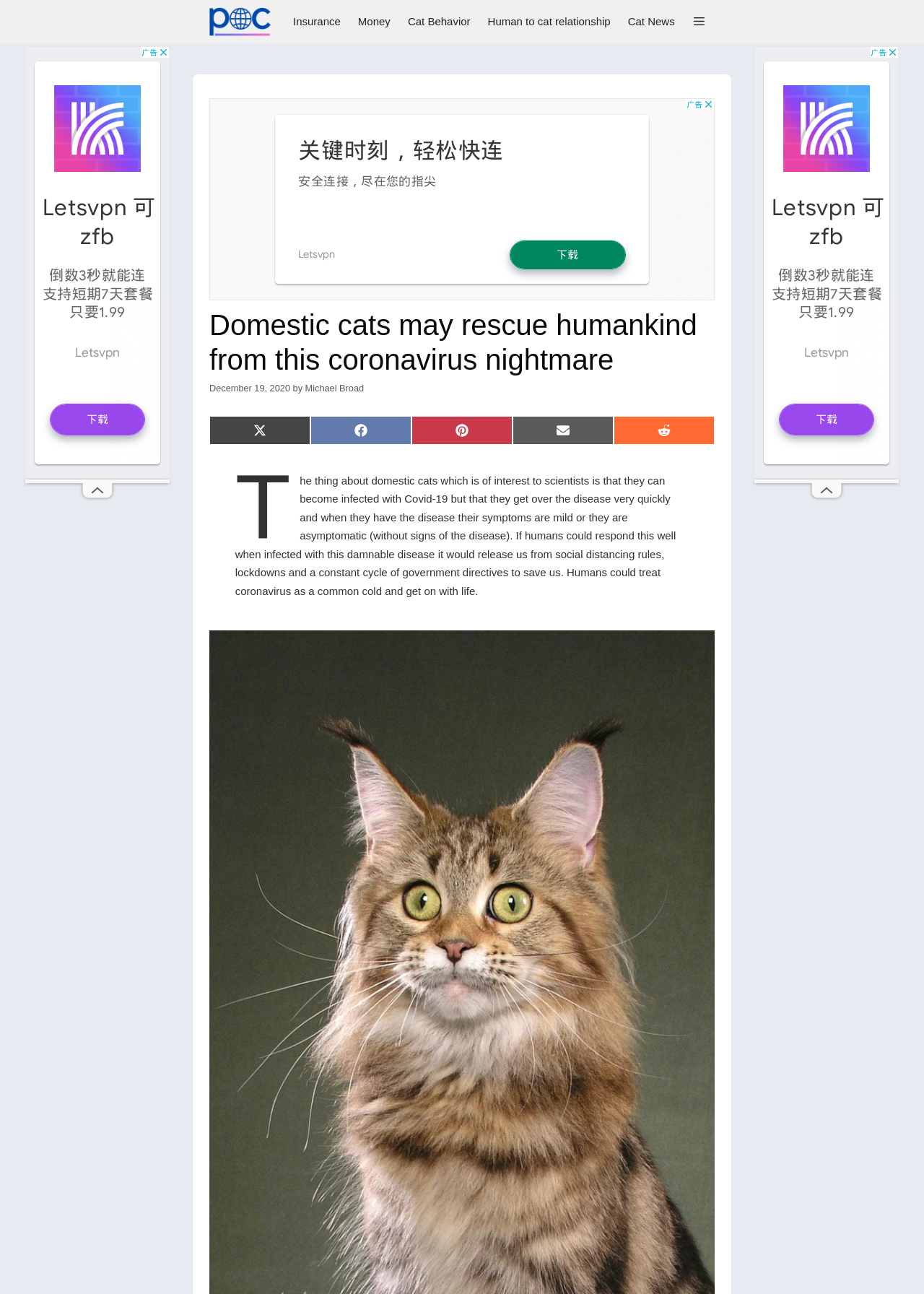Construct a thorough caption encompassing all aspects of the webpage.

This webpage is an article about domestic cats and their potential role in helping humans overcome the coronavirus pandemic. At the top, there is a navigation bar with several links, including "Michael Broad", "Insurance", "Money", "Cat Behavior", "Human to cat relationship", and "Cat News". Next to these links, there is a button with an icon.

Below the navigation bar, there is a header section with the title "Domestic cats may rescue humankind from this coronavirus nightmare" and a timestamp "December 19, 2020". The author's name, "Michael Broad", is also mentioned in this section.

The main content of the article starts below the header section. The text explains that domestic cats can become infected with Covid-19 but recover quickly and show mild or no symptoms. If humans could respond similarly, it would allow them to treat coronavirus like a common cold and resume their normal lives.

On the left and right sides of the webpage, there are two advertisements, each with an iframe and an image. Additionally, there are social media sharing links at the top of the article, allowing users to share it on Twitter, Facebook, Pinterest, Email, and Reddit.